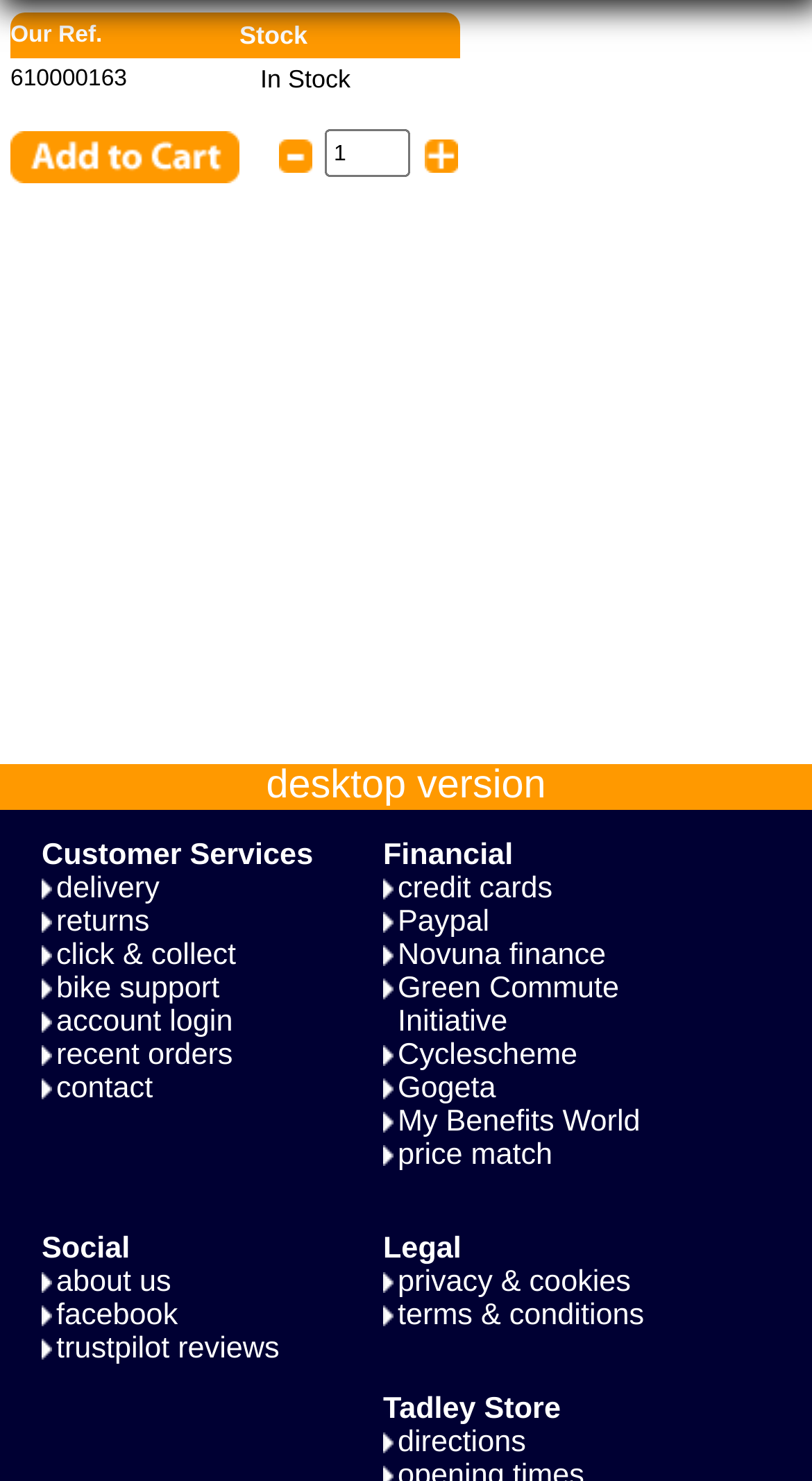Find the bounding box coordinates for the HTML element described as: "privacy & cookies". The coordinates should consist of four float values between 0 and 1, i.e., [left, top, right, bottom].

[0.49, 0.855, 0.841, 0.877]